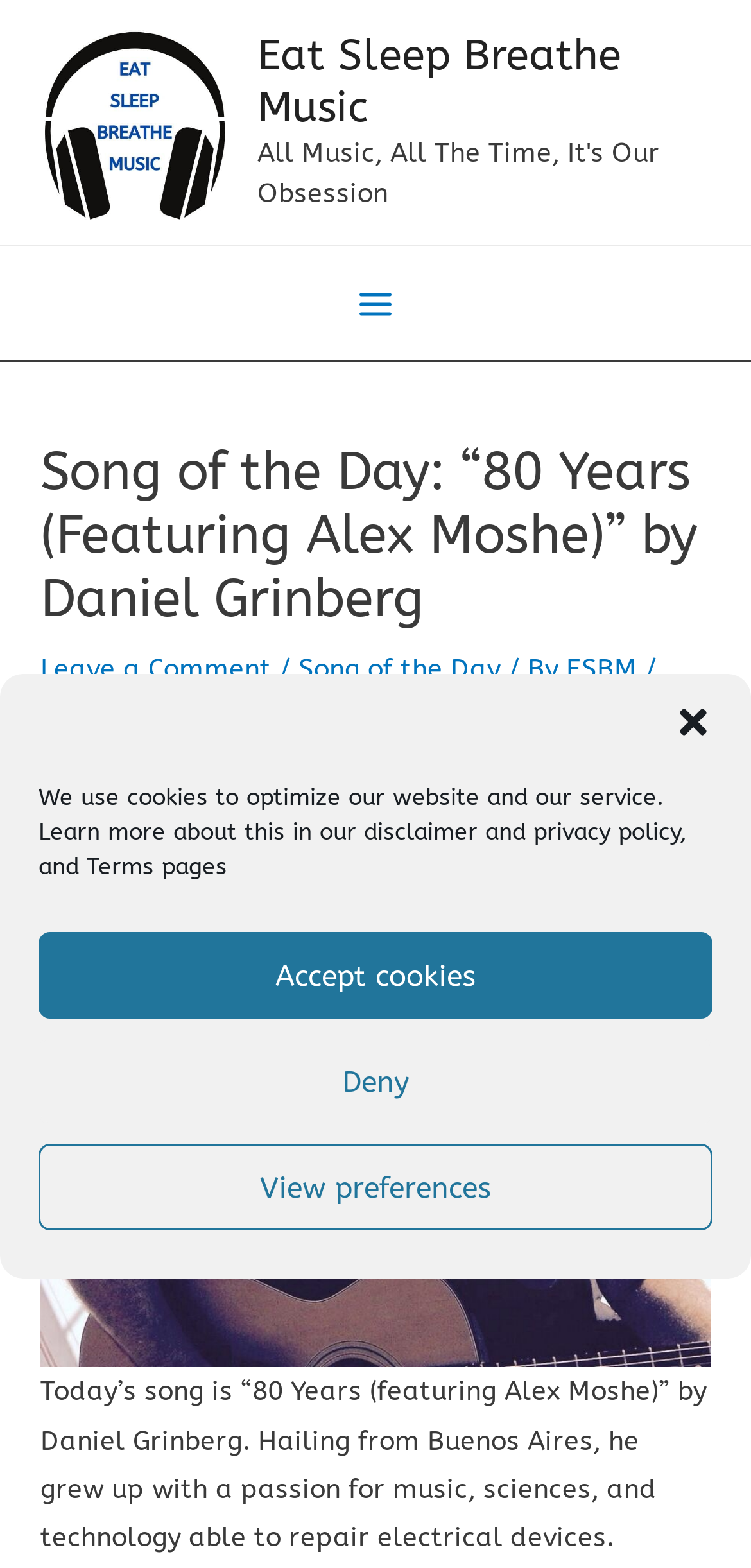Find the bounding box coordinates of the clickable region needed to perform the following instruction: "Share Hardware Technology Internships". The coordinates should be provided as four float numbers between 0 and 1, i.e., [left, top, right, bottom].

None